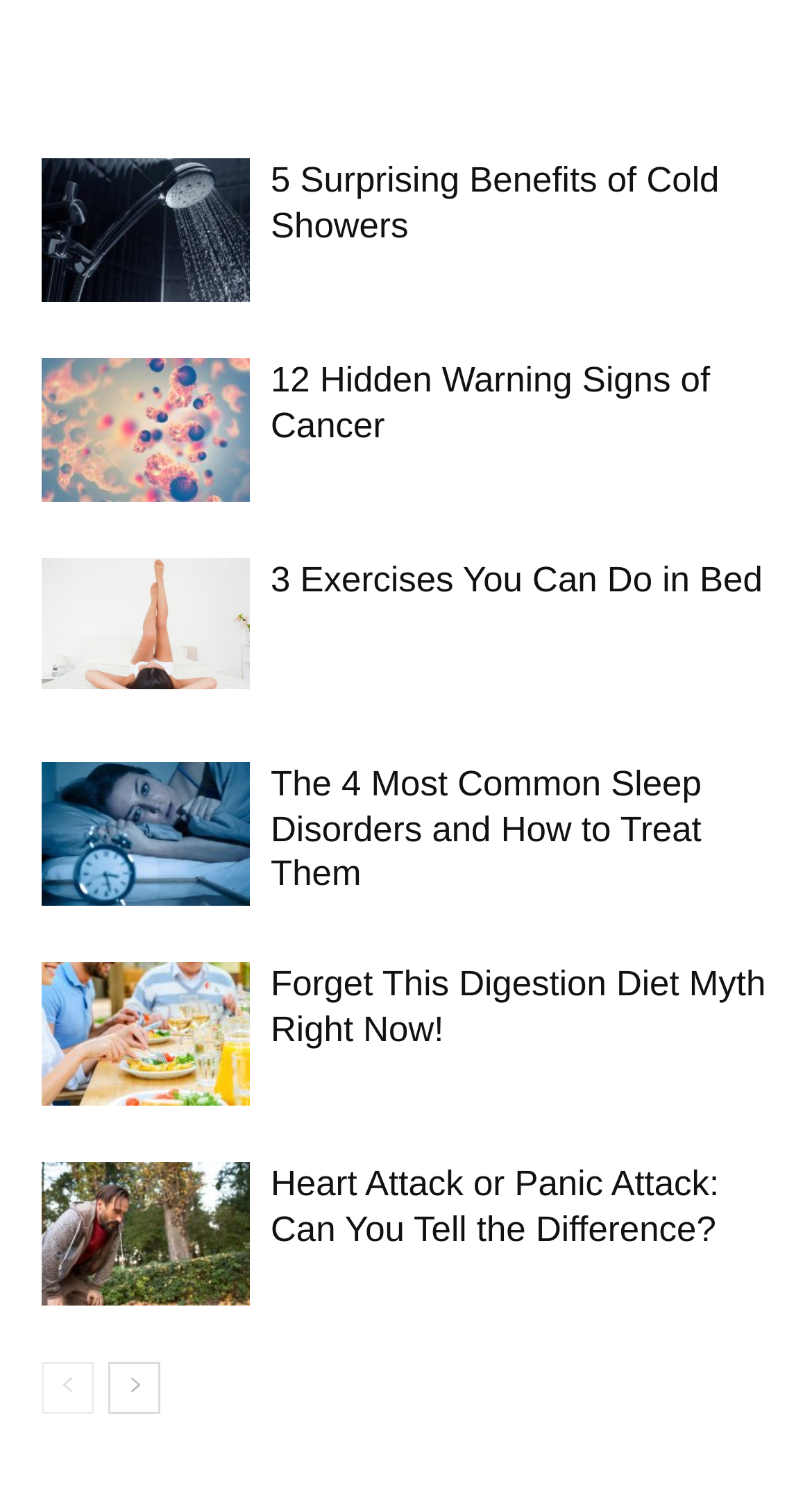Provide a one-word or short-phrase response to the question:
What is the topic of the first article?

Cold Showers